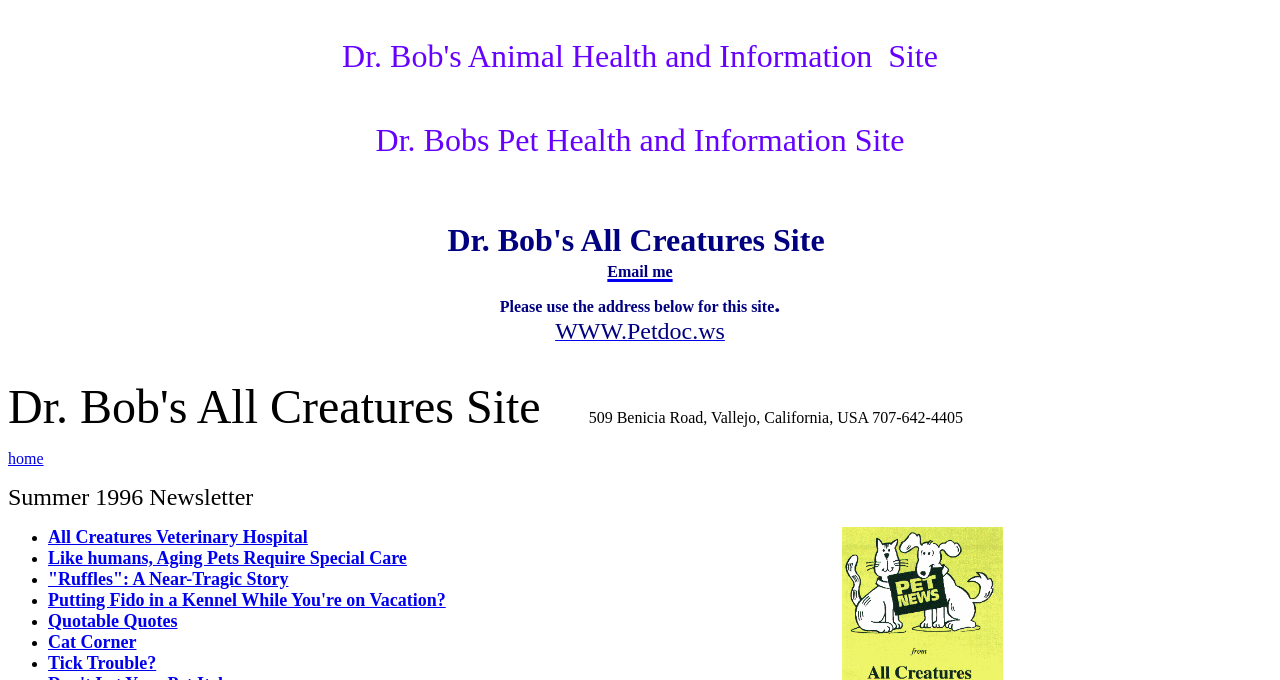Answer this question in one word or a short phrase: How many links are there in the newsletter section?

6